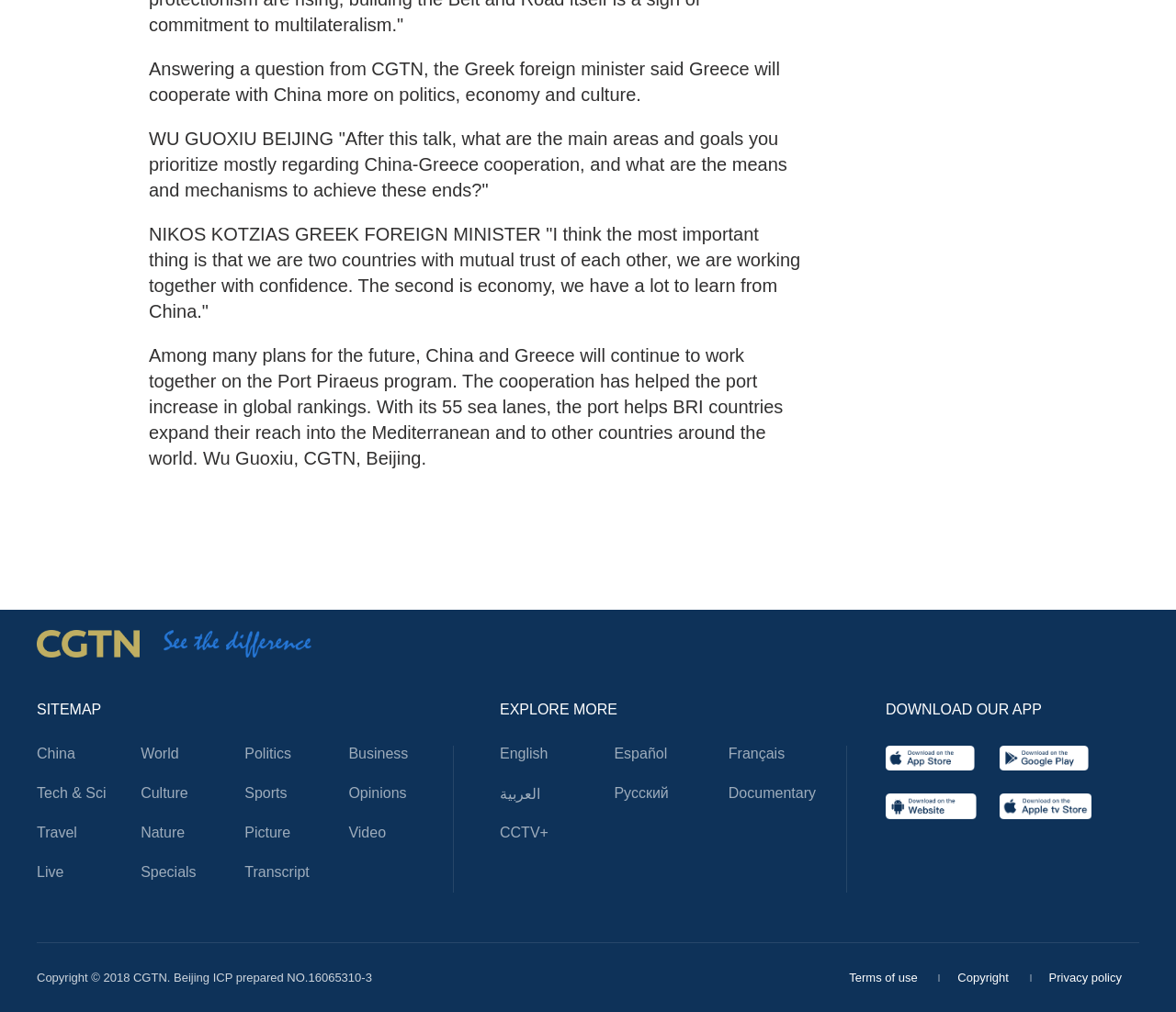Please identify the bounding box coordinates of the element that needs to be clicked to perform the following instruction: "Read the terms of use".

[0.707, 0.959, 0.798, 0.972]